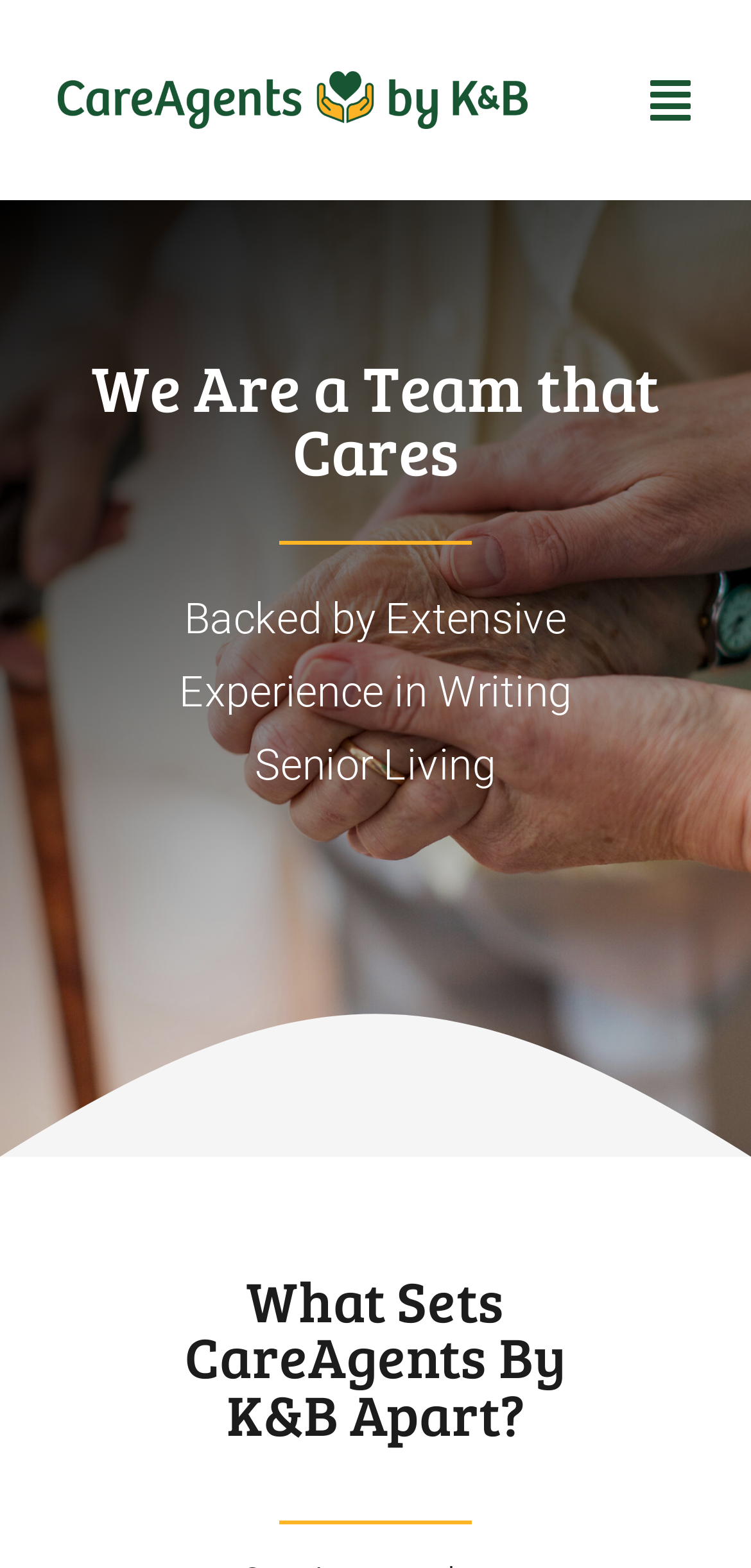Provide a single word or phrase to answer the given question: 
Is the mobile menu expanded?

No